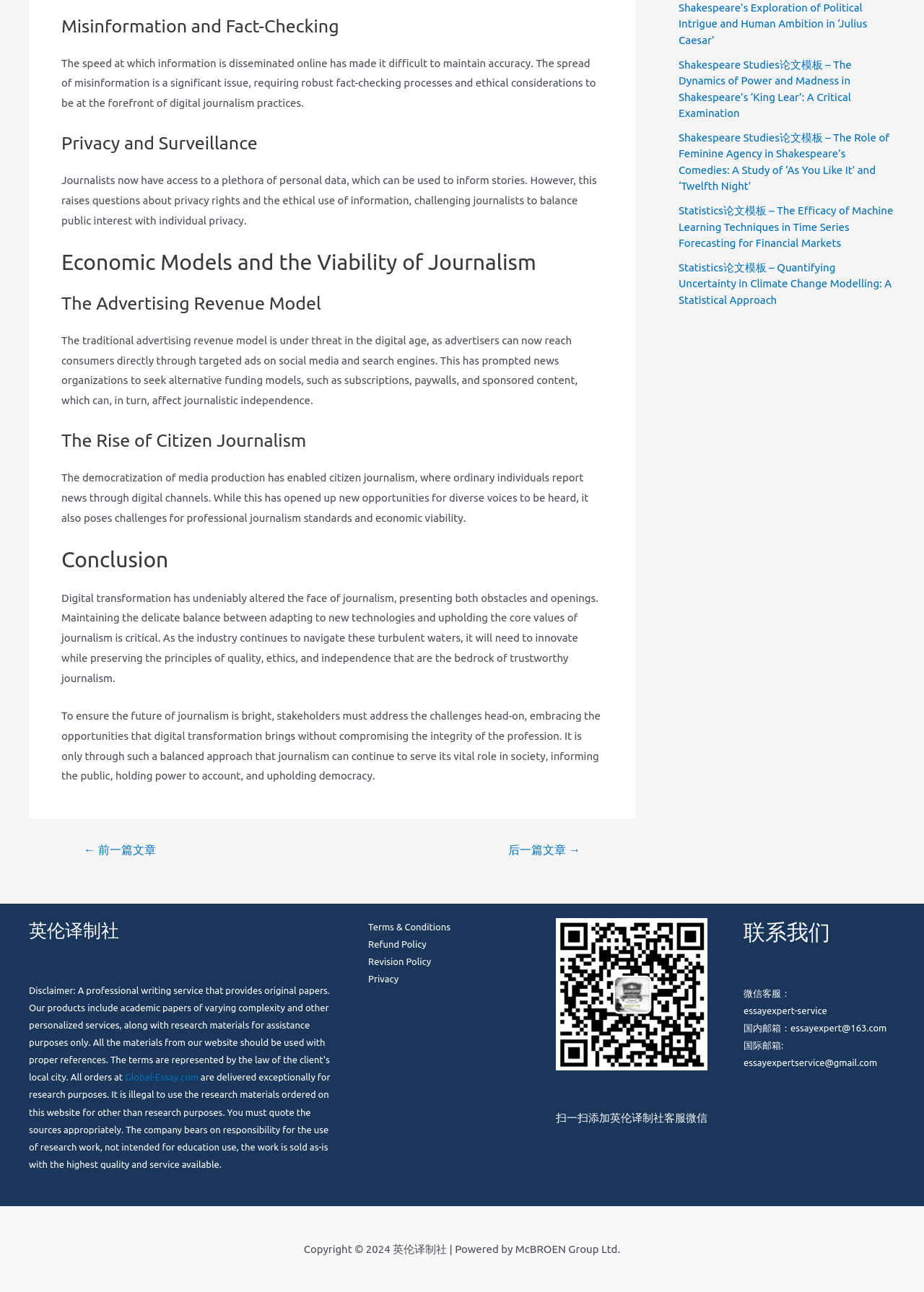Refer to the screenshot and answer the following question in detail:
What is the warning message at the bottom of the webpage about?

The warning message at the bottom of the webpage states that the research materials provided are for research purposes only and must be quoted appropriately. It also mentions that the company is not responsible for the misuse of research work.